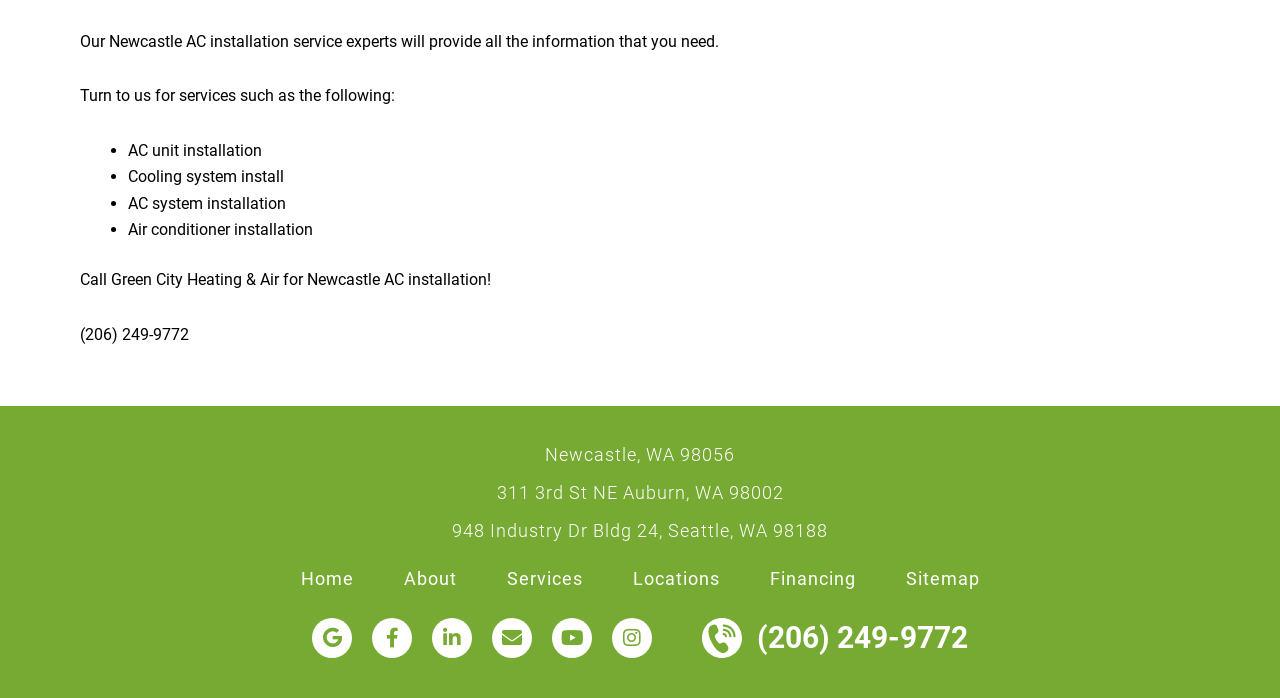Determine the bounding box coordinates of the region to click in order to accomplish the following instruction: "Check the 'Locations' page". Provide the coordinates as four float numbers between 0 and 1, specifically [left, top, right, bottom].

[0.475, 0.802, 0.582, 0.857]